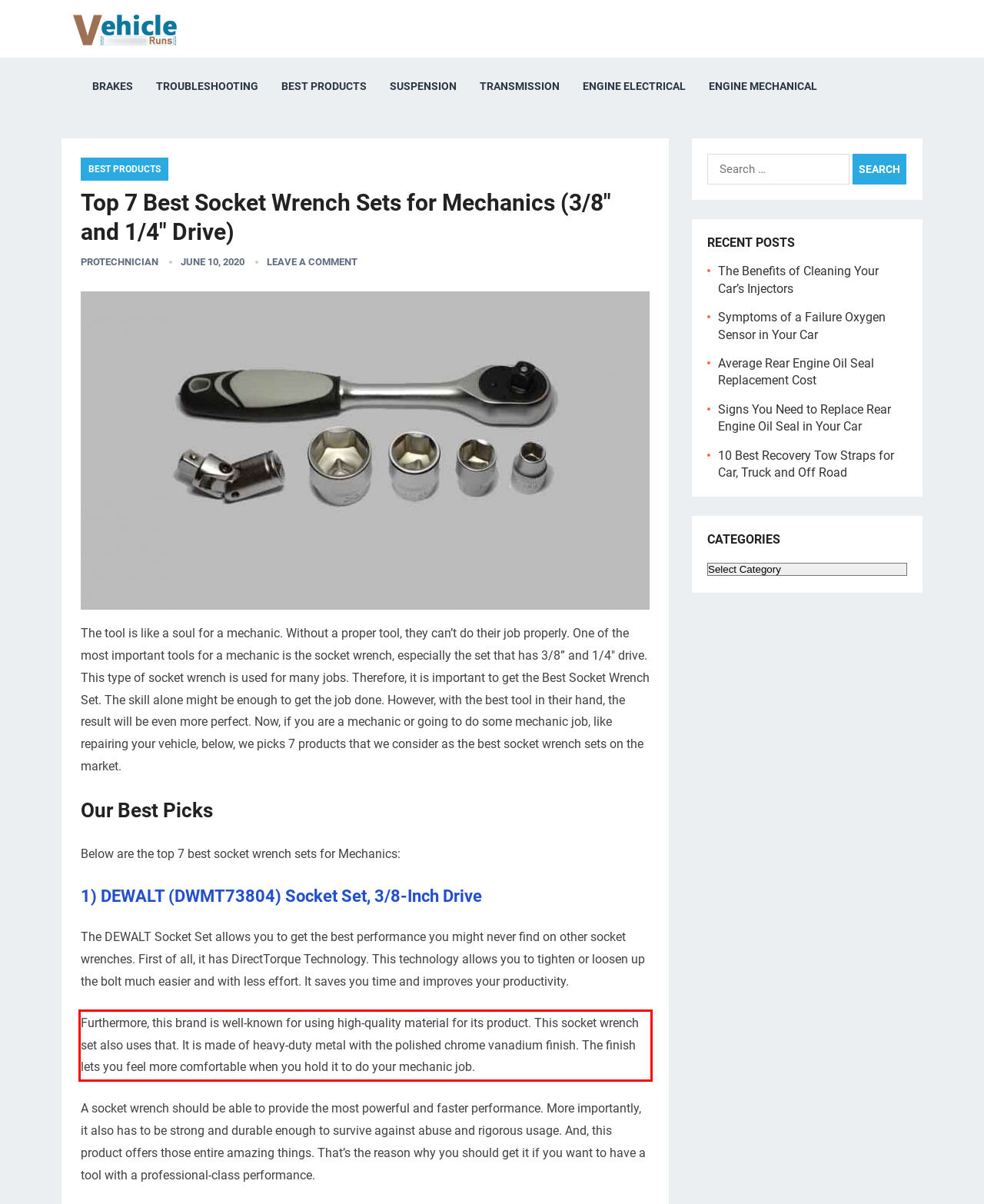View the screenshot of the webpage and identify the UI element surrounded by a red bounding box. Extract the text contained within this red bounding box.

Furthermore, this brand is well-known for using high-quality material for its product. This socket wrench set also uses that. It is made of heavy-duty metal with the polished chrome vanadium finish. The finish lets you feel more comfortable when you hold it to do your mechanic job.